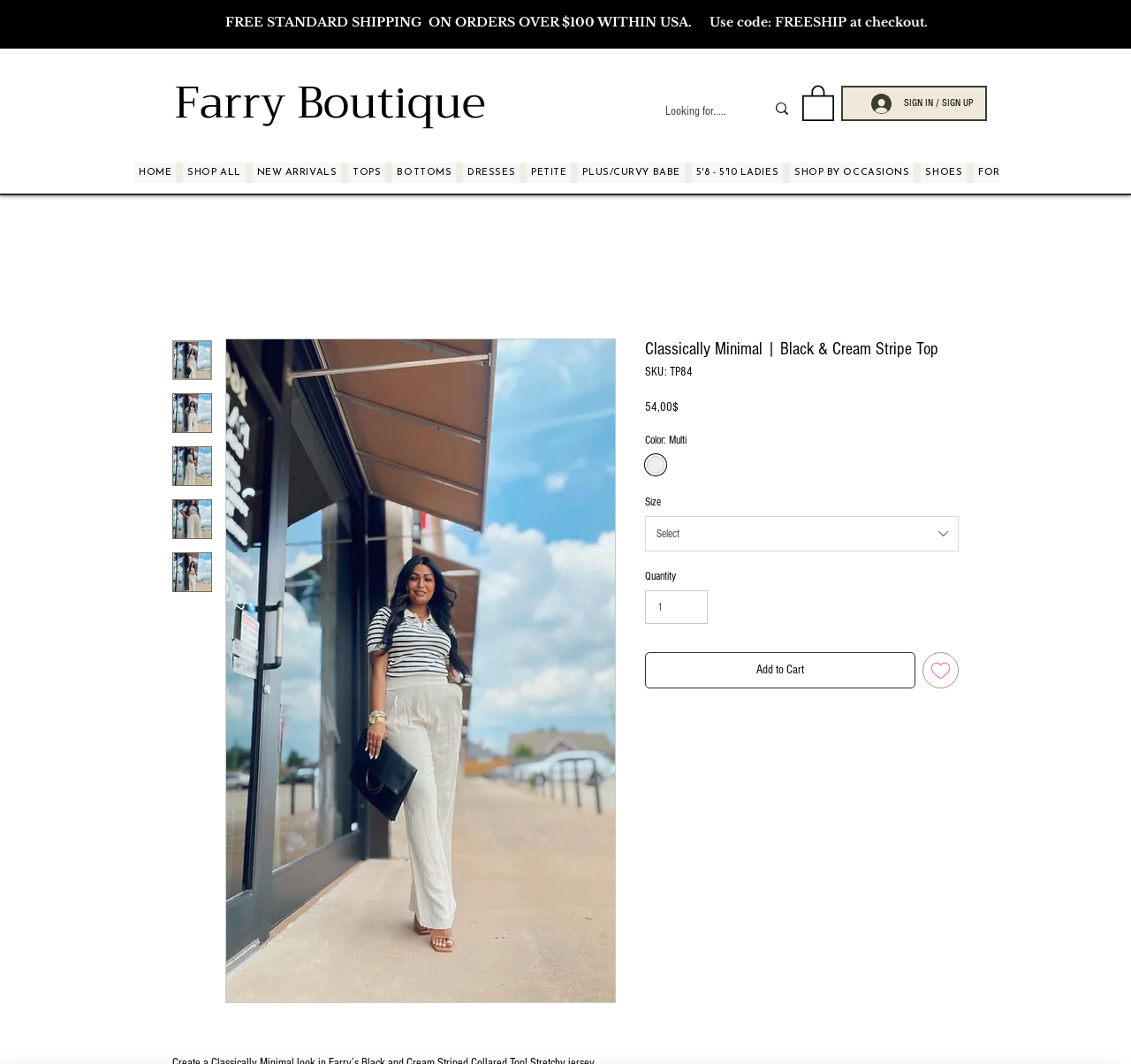Using the image as a reference, answer the following question in as much detail as possible:
What is the shipping policy?

I found this information in the top section of the webpage, where it says 'FREE STANDARD SHIPPING ON ORDERS OVER $100 WITHIN USA.' This suggests that the website offers free standard shipping on orders that exceed $100 within the United States.